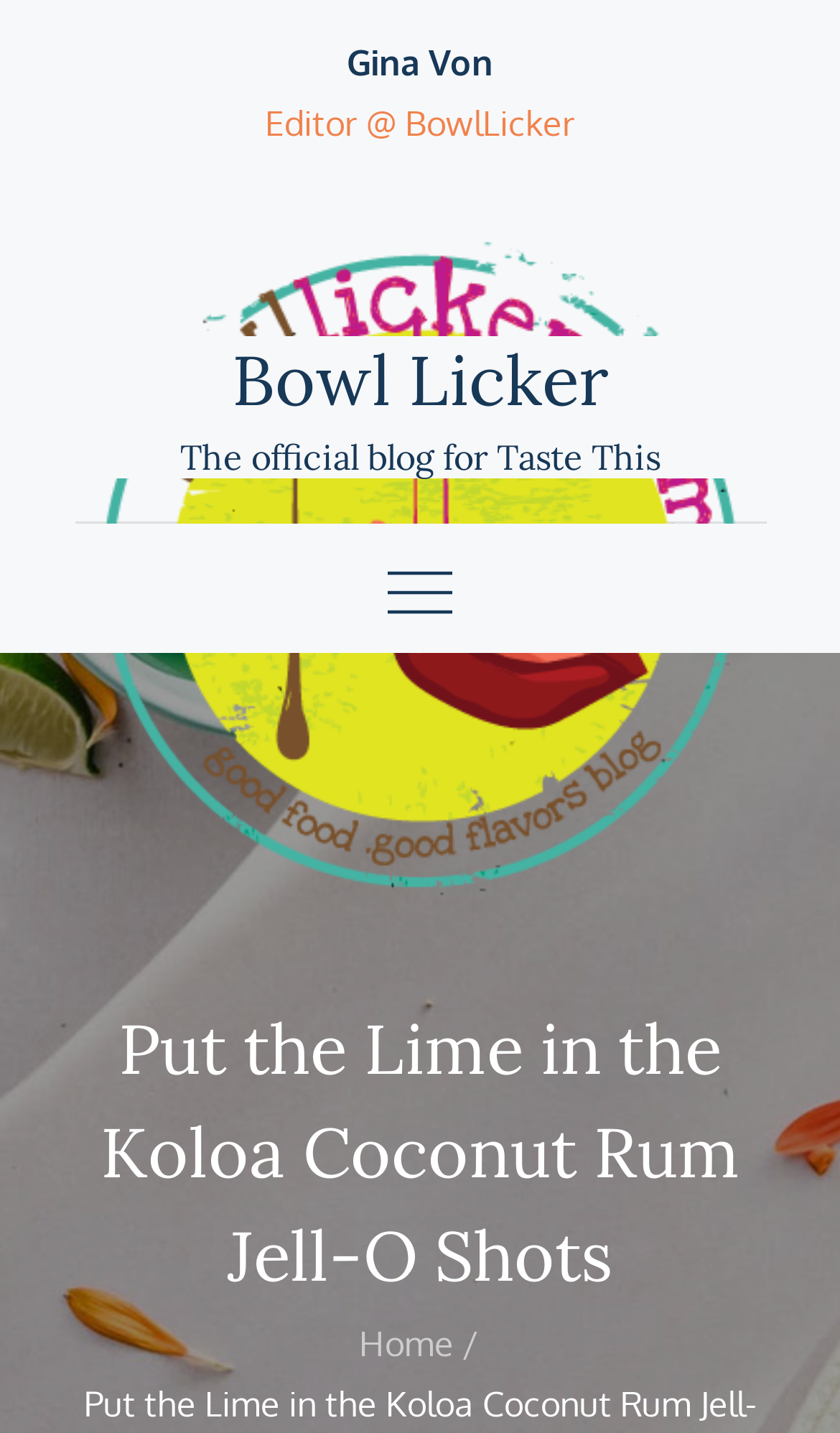Identify the bounding box of the UI component described as: "Home".

[0.427, 0.922, 0.54, 0.952]